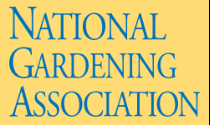What does the logo represent?
Based on the image, please offer an in-depth response to the question.

According to the caption, the logo represents the association's commitment to gardening education and community engagement, serving as a recognizable symbol for gardening enthusiasts, which allows us to understand the significance of the logo.